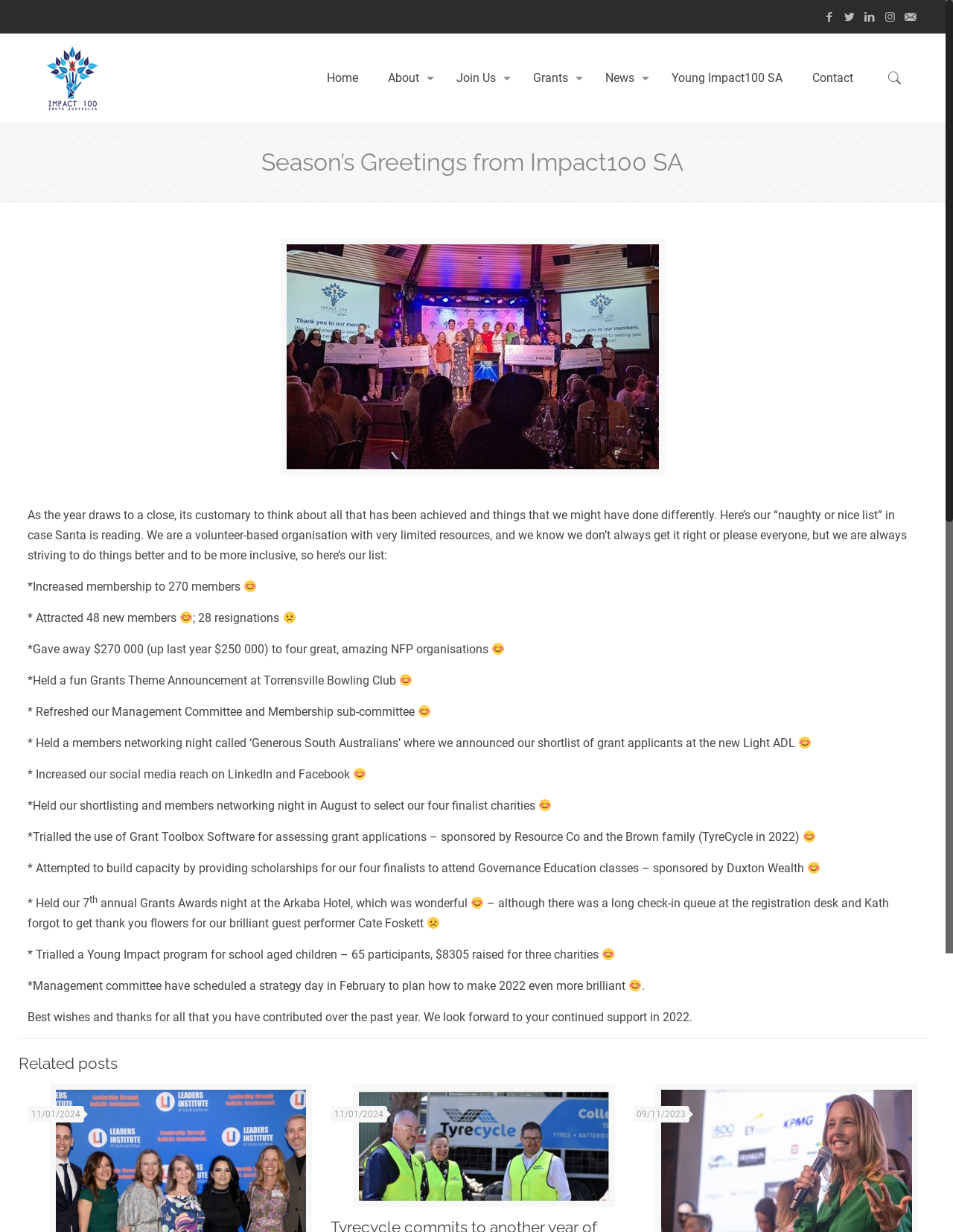Answer the following inquiry with a single word or phrase:
What is the name of the event where the organization announced its shortlist of grant applicants?

Generous South Australians